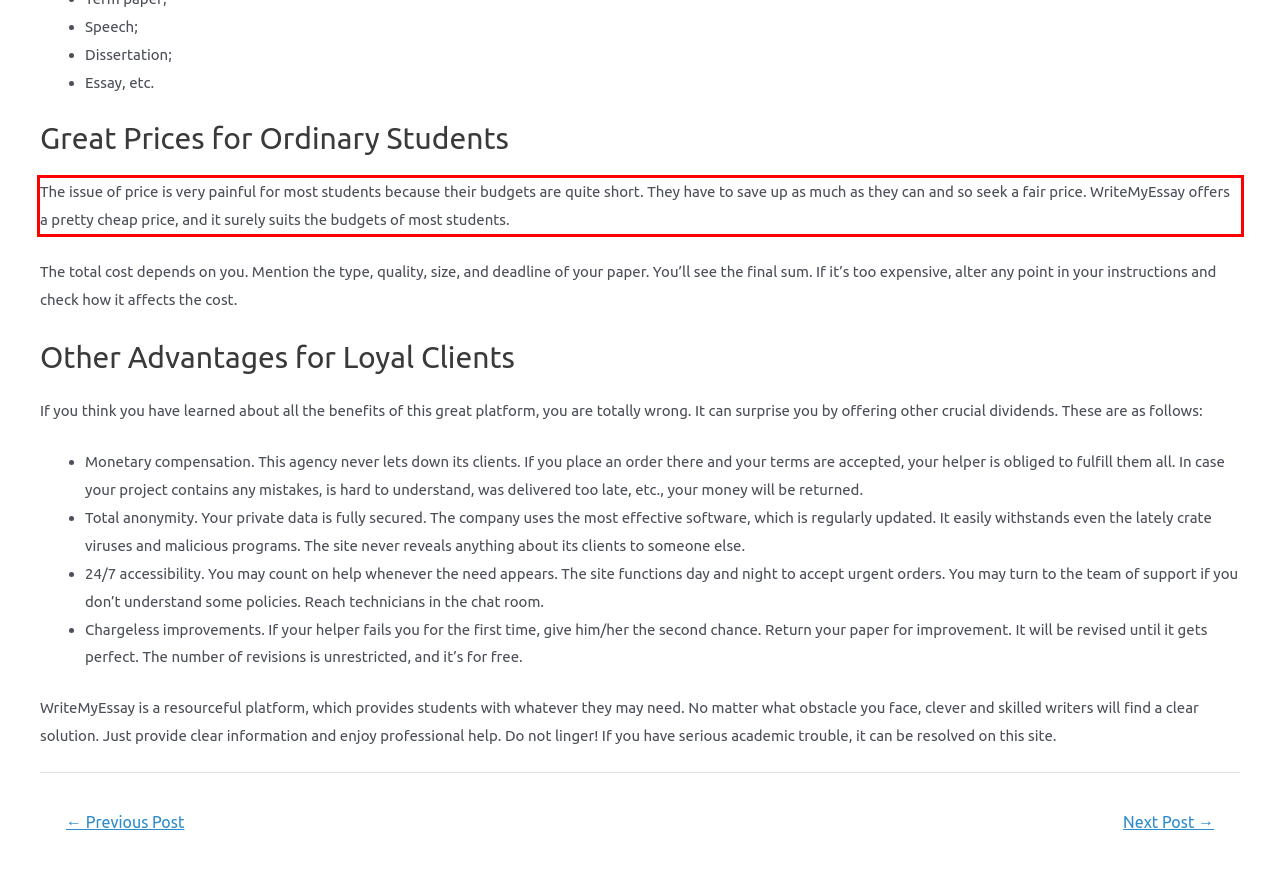Identify the text inside the red bounding box in the provided webpage screenshot and transcribe it.

The issue of price is very painful for most students because their budgets are quite short. They have to save up as much as they can and so seek a fair price. WriteMyEssay offers a pretty cheap price, and it surely suits the budgets of most students.